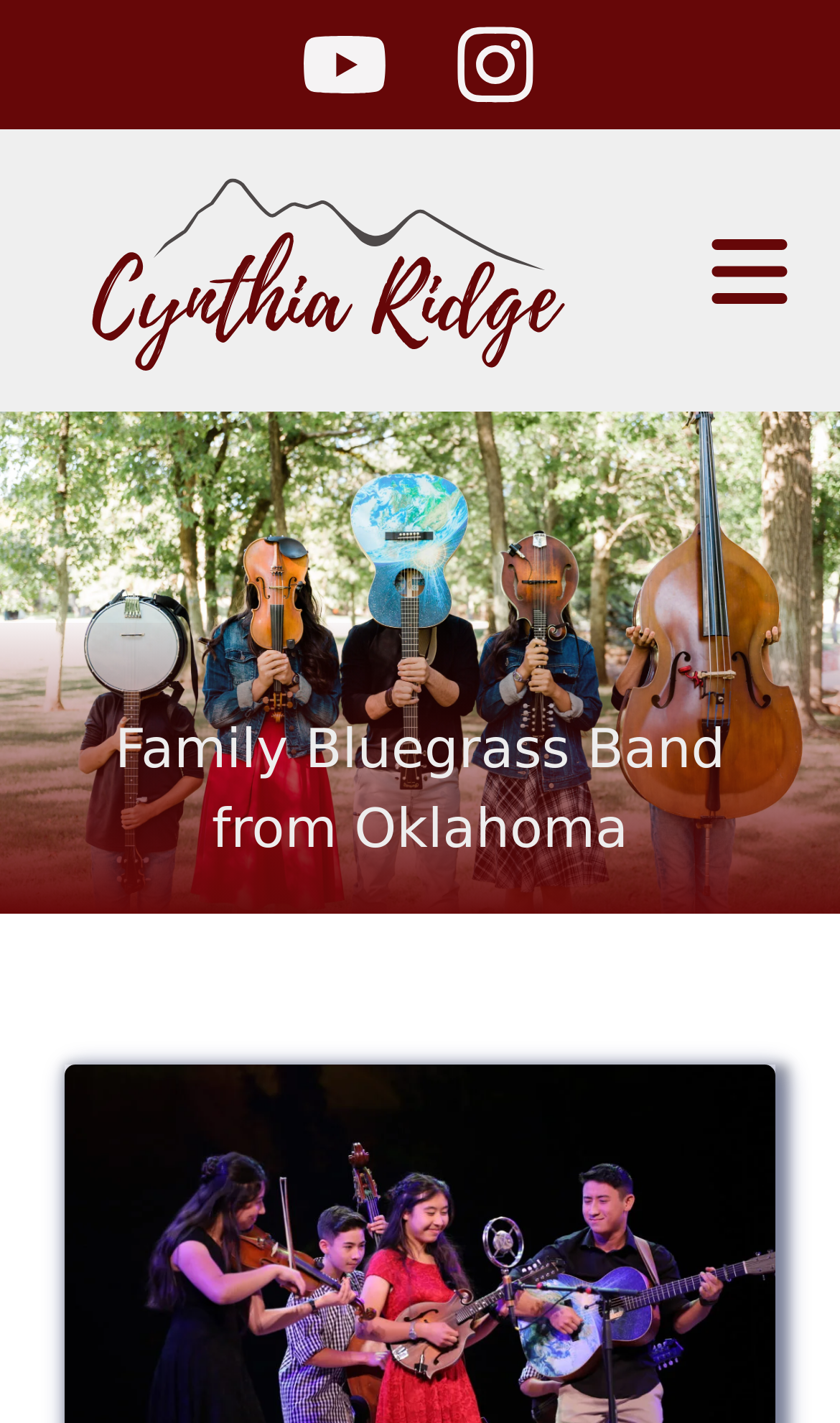How many social media links are present?
Respond to the question with a single word or phrase according to the image.

2